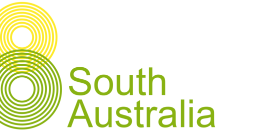What region is the council connected to?
Please describe in detail the information shown in the image to answer the question.

The text 'South Australia' is presented prominently in a lively green hue, emphasizing a connection to the region, which suggests that the council is connected to South Australia.